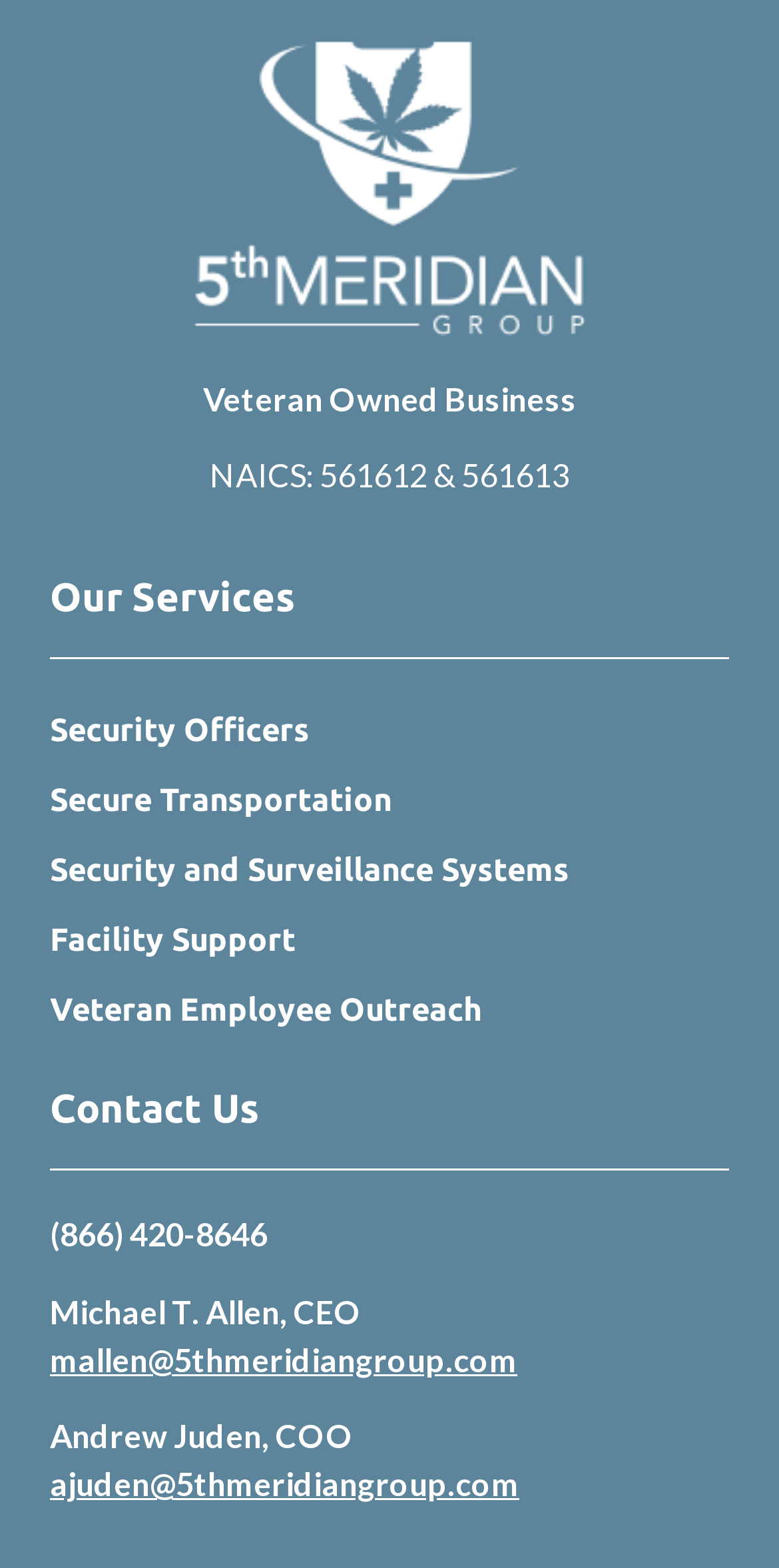Please determine the bounding box coordinates for the element that should be clicked to follow these instructions: "Learn about Veteran Owned Business".

[0.26, 0.242, 0.74, 0.266]